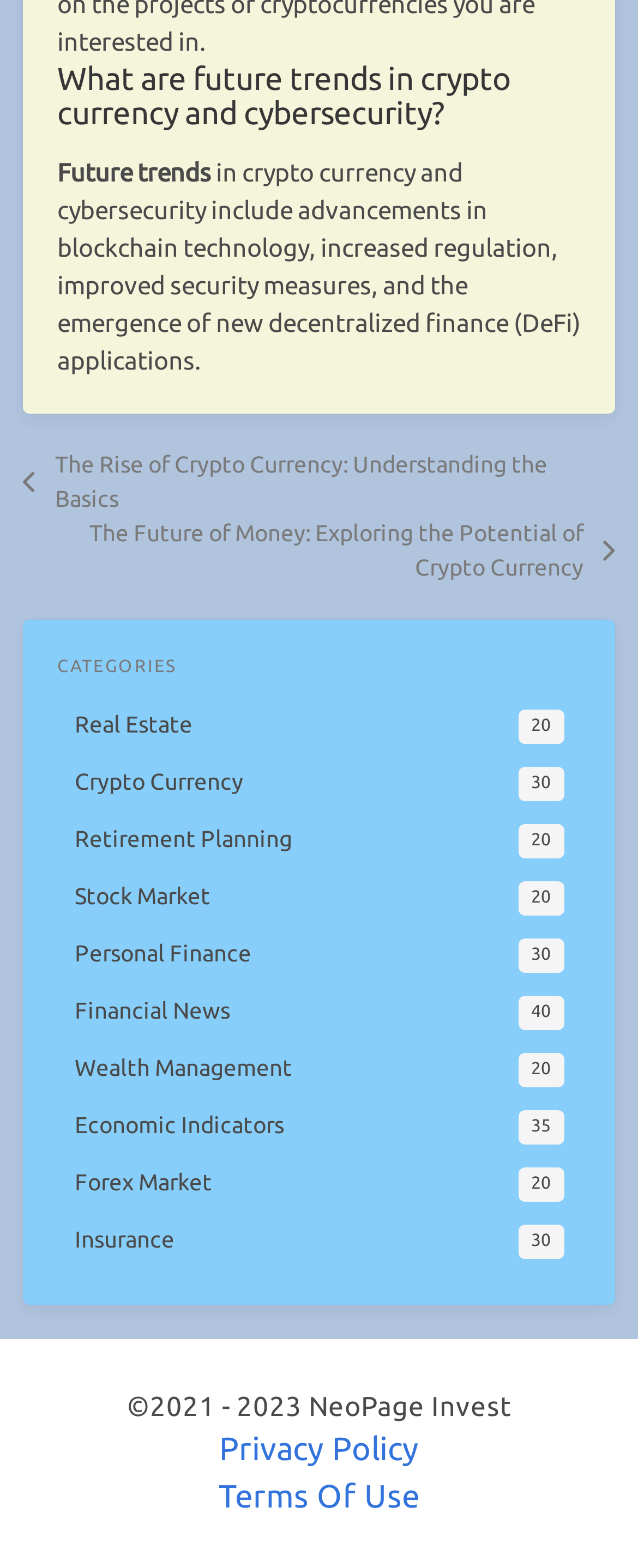Determine the bounding box coordinates for the clickable element required to fulfill the instruction: "Click on 'The Rise of Crypto Currency: Understanding the Basics'". Provide the coordinates as four float numbers between 0 and 1, i.e., [left, top, right, bottom].

[0.036, 0.286, 0.964, 0.33]